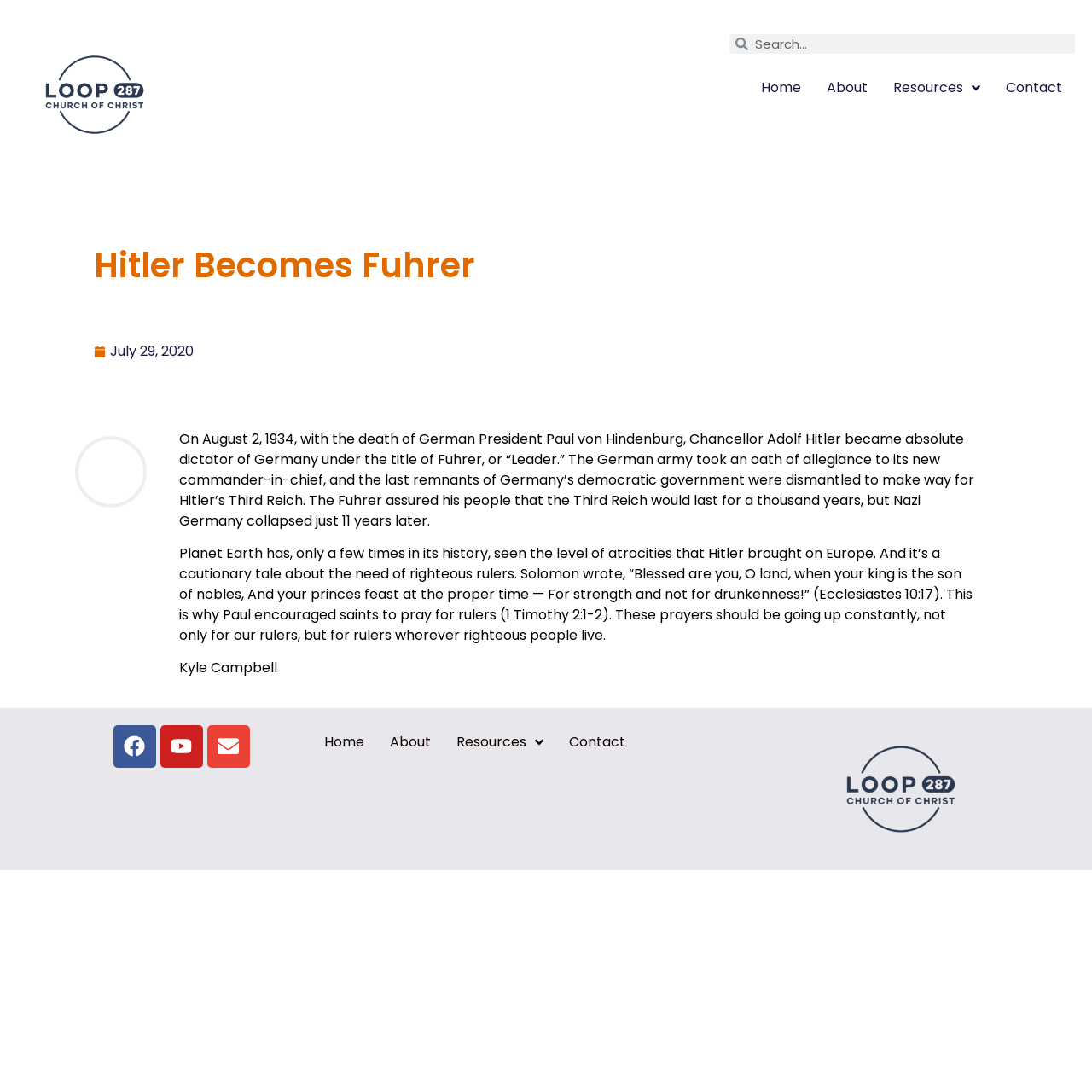What is the tone of the article?
Look at the image and respond with a one-word or short-phrase answer.

Cautionary